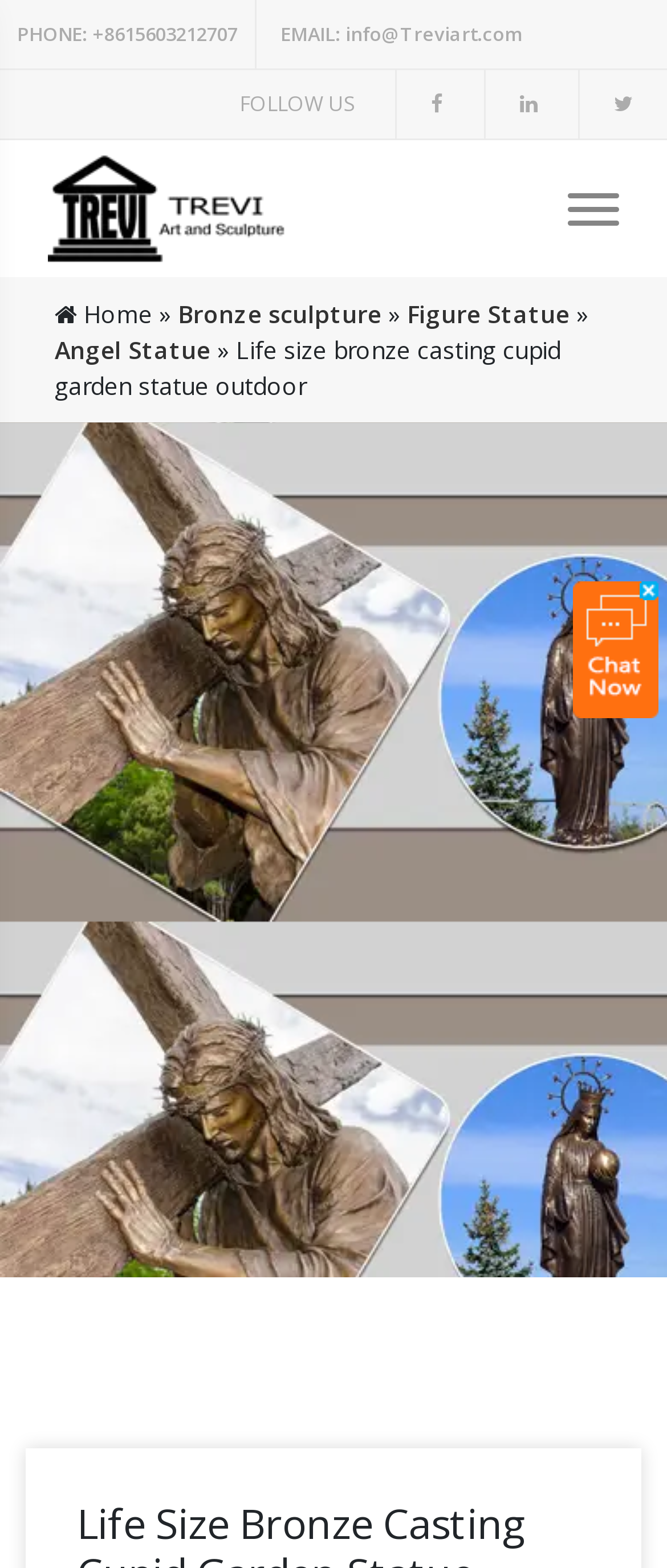Find the bounding box coordinates of the clickable area required to complete the following action: "Send an email to info@Treviart.com".

[0.395, 0.0, 0.81, 0.044]